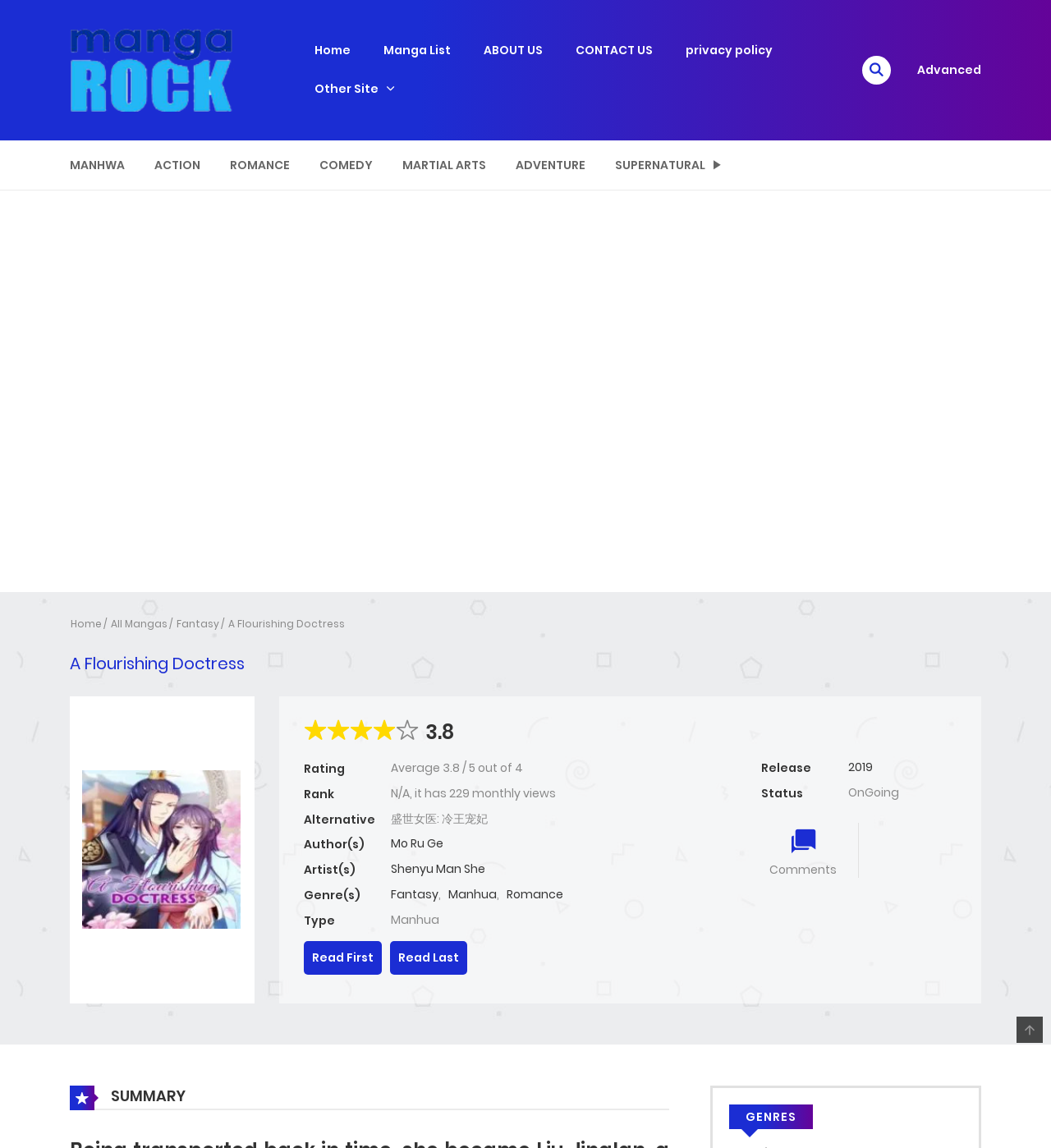Please provide the bounding box coordinates for the element that needs to be clicked to perform the following instruction: "Read A Flourishing Doctress manga". The coordinates should be given as four float numbers between 0 and 1, i.e., [left, top, right, bottom].

[0.217, 0.537, 0.328, 0.549]